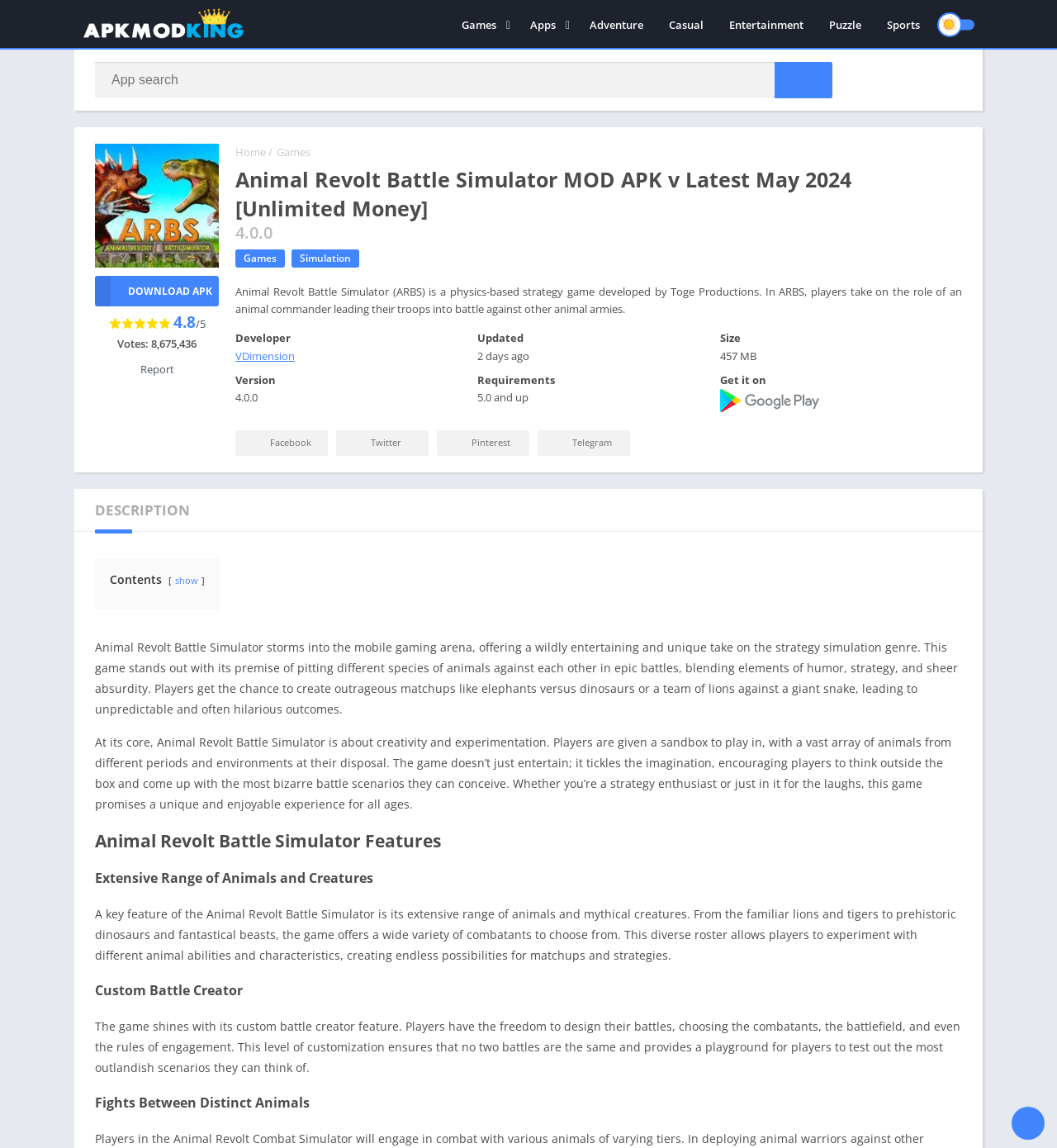Determine the bounding box coordinates of the clickable area required to perform the following instruction: "Read more about the game description". The coordinates should be represented as four float numbers between 0 and 1: [left, top, right, bottom].

[0.09, 0.557, 0.906, 0.625]